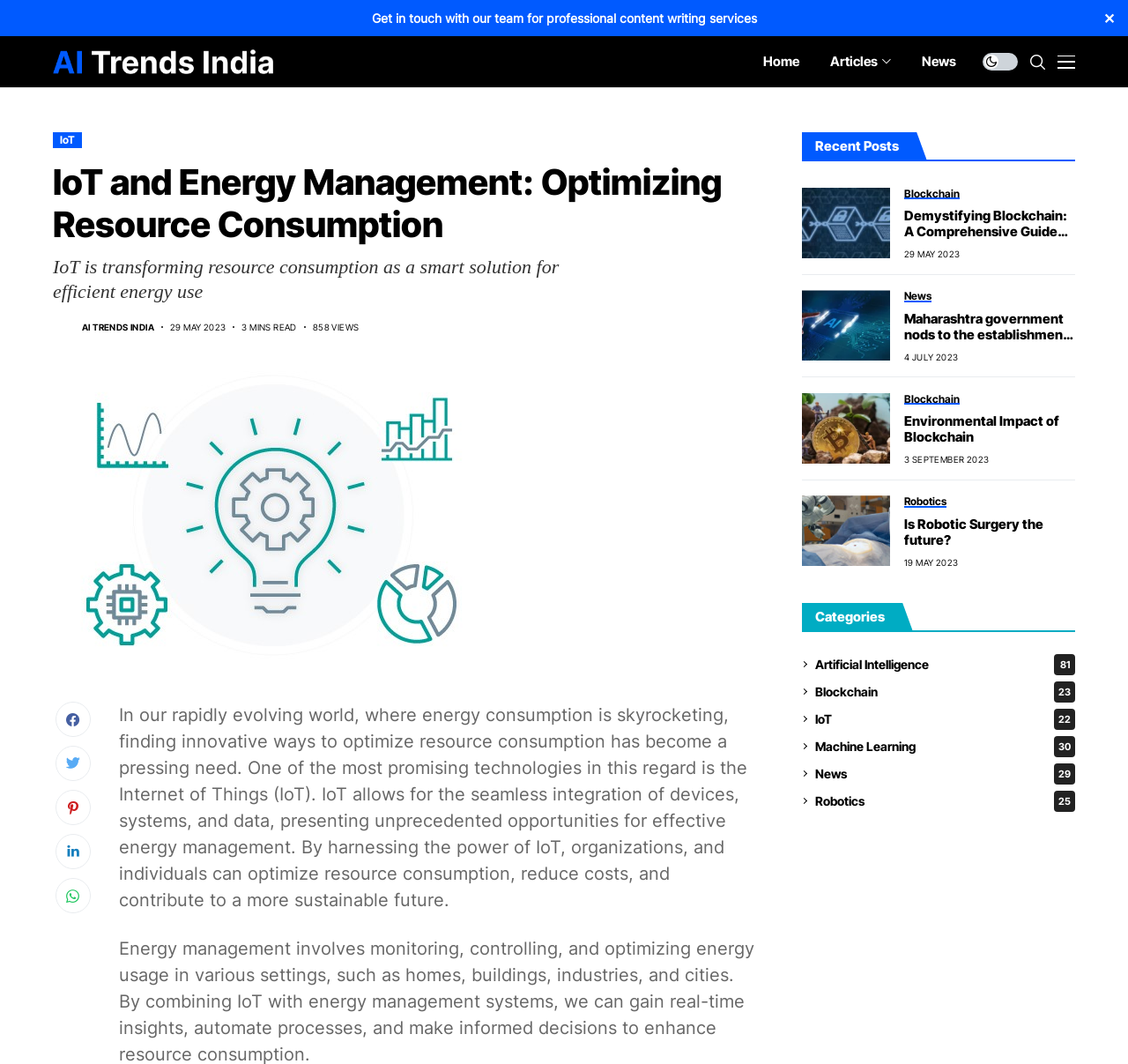Specify the bounding box coordinates of the element's area that should be clicked to execute the given instruction: "Read the article about demystifying blockchain". The coordinates should be four float numbers between 0 and 1, i.e., [left, top, right, bottom].

[0.711, 0.176, 0.789, 0.243]